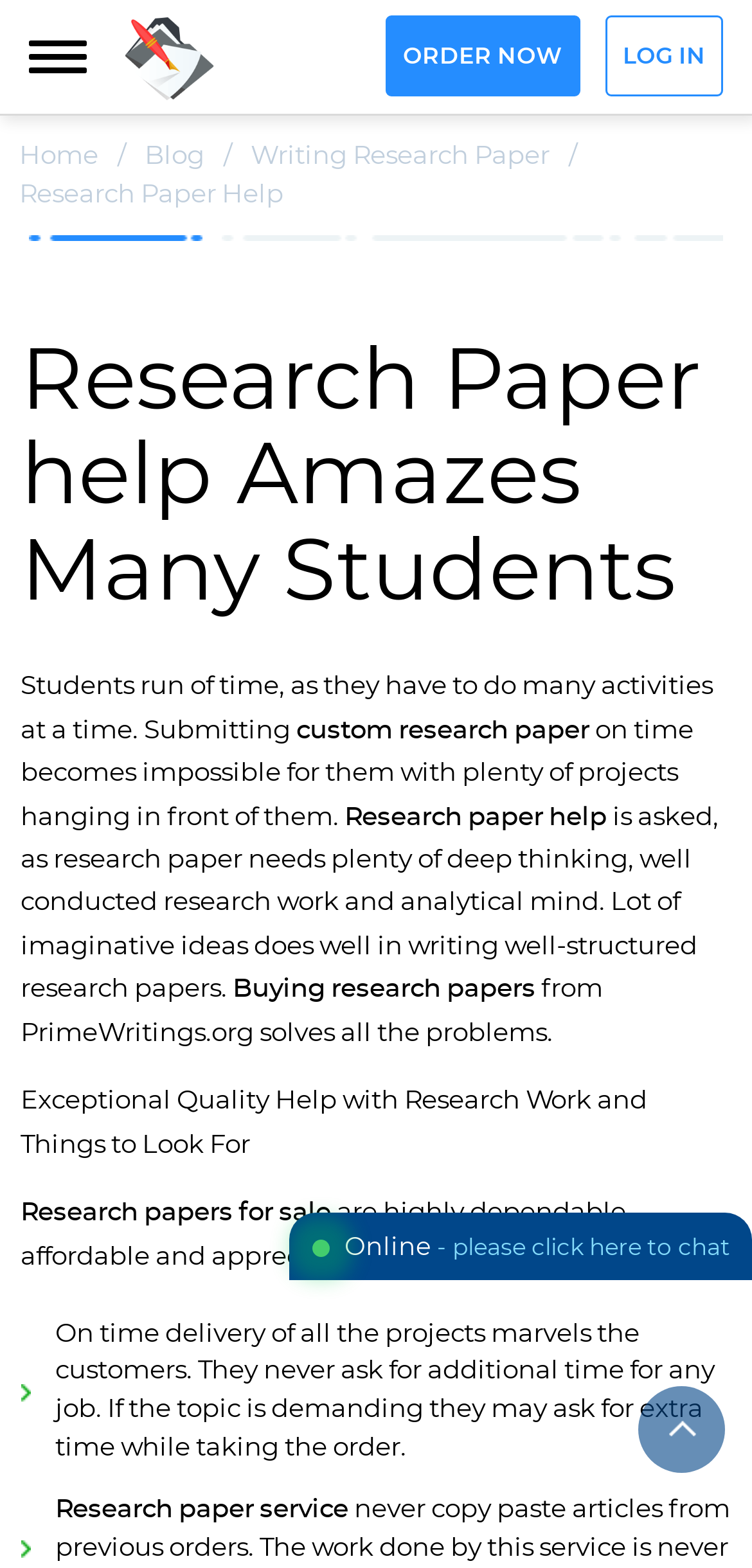What is the quality of the research papers for sale?
Please ensure your answer to the question is detailed and covers all necessary aspects.

I determined the answer by reading the text on the webpage, which mentions 'Exceptional Quality Help with Research Work'.